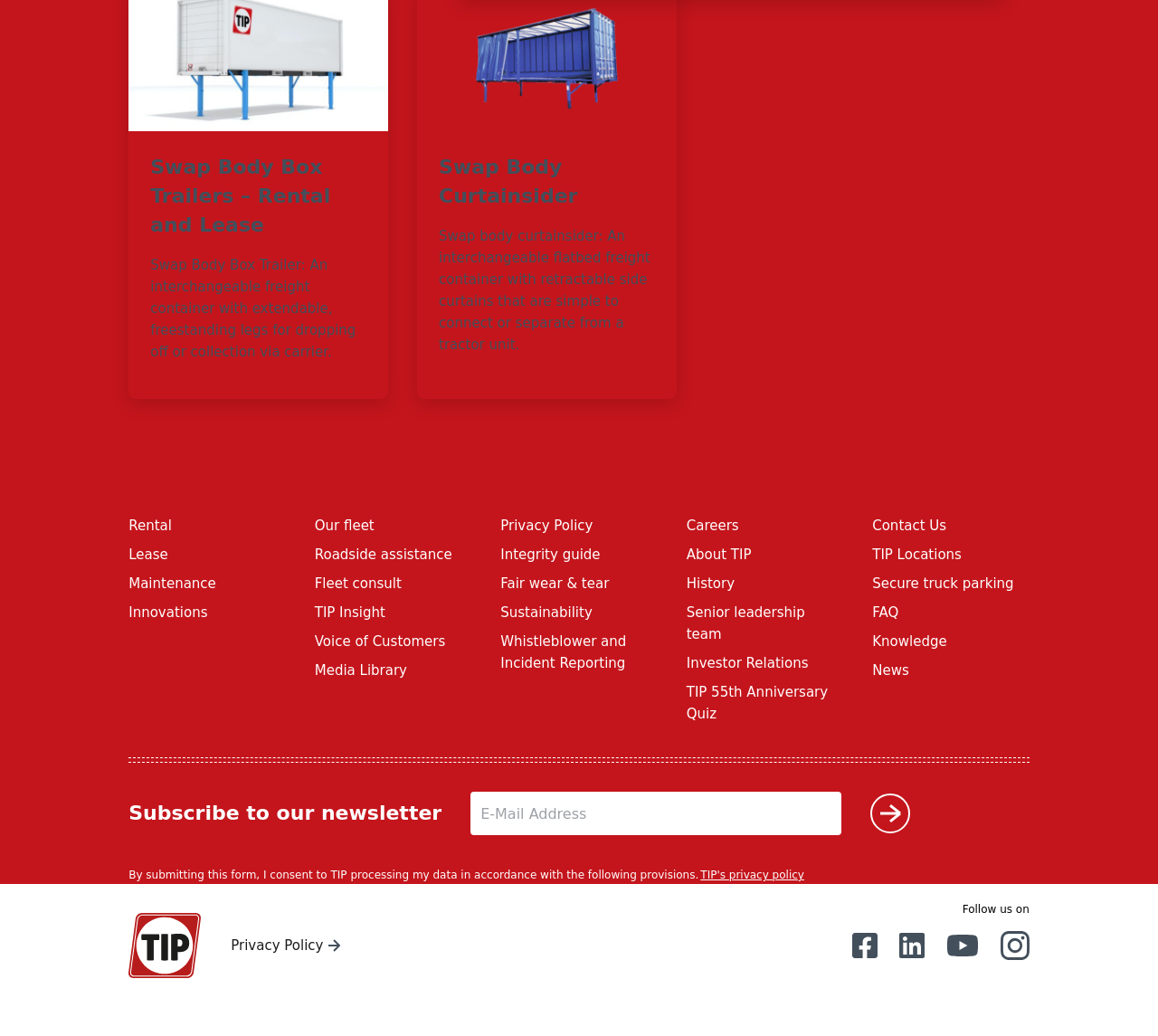What is the topic of the 'TIP Insight' link?
Provide a thorough and detailed answer to the question.

The 'TIP Insight' link is located among other links related to fleet management, such as 'Our fleet', 'Roadside assistance', and 'Fleet consult'. This suggests that 'TIP Insight' is also related to fleet management, possibly providing insights or analytics for fleet operators.